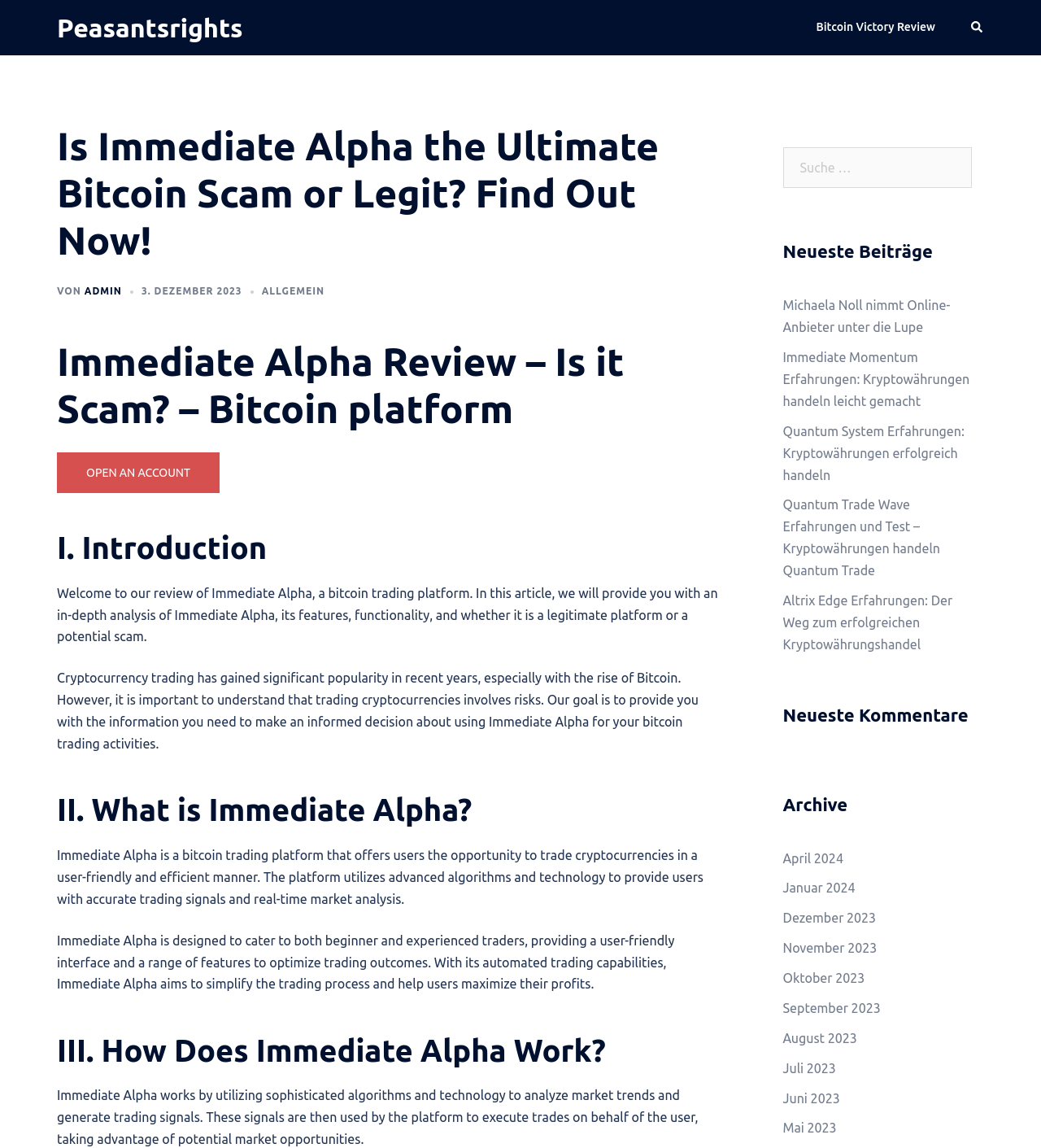What is the name of the website?
From the image, provide a succinct answer in one word or a short phrase.

Peasantsrights